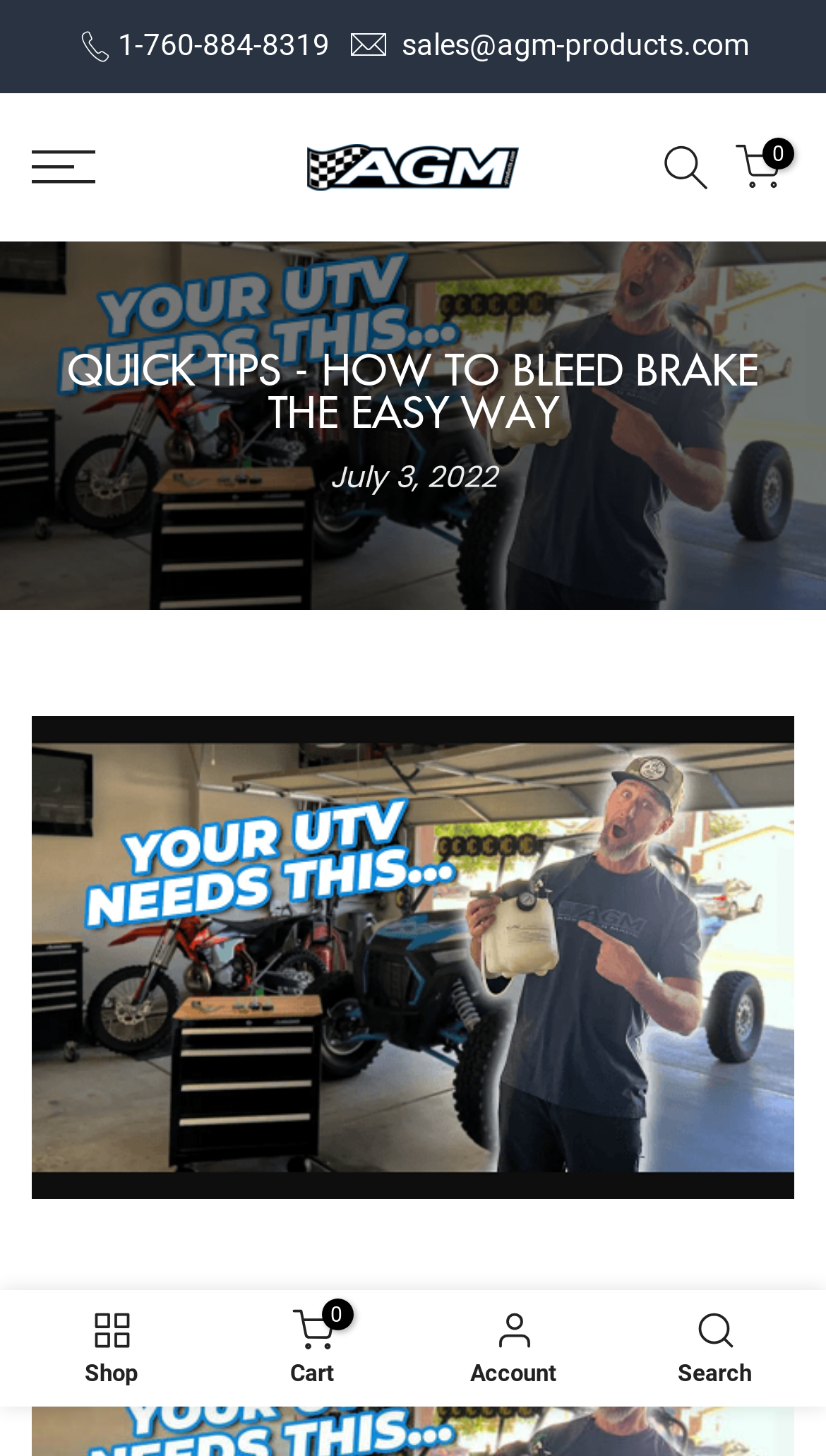Identify the bounding box coordinates of the region that needs to be clicked to carry out this instruction: "search on the website". Provide these coordinates as four float numbers ranging from 0 to 1, i.e., [left, top, right, bottom].

[0.744, 0.893, 0.987, 0.959]